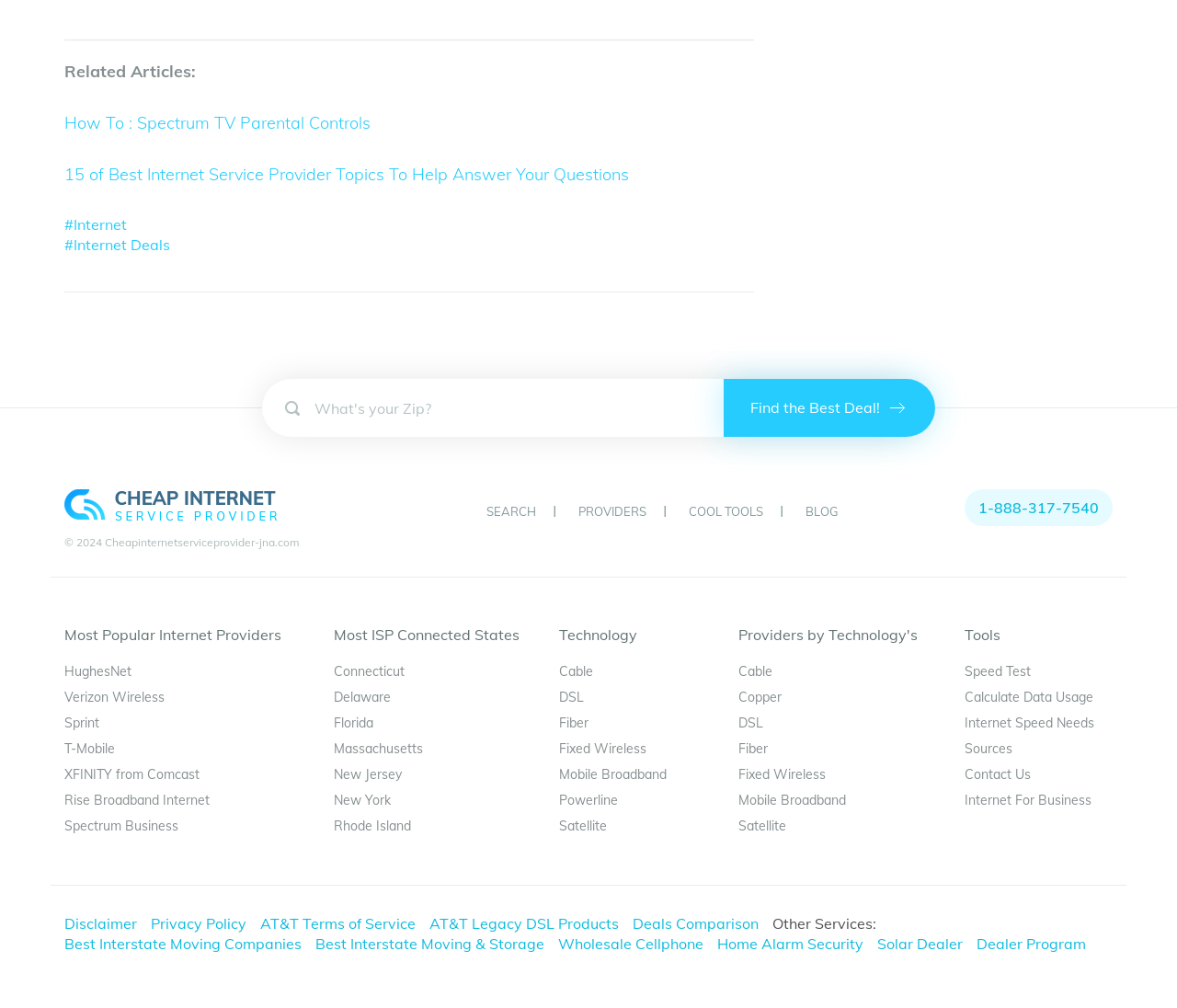Provide your answer in a single word or phrase: 
What is the 'Speed Test' tool used for?

To test internet speed